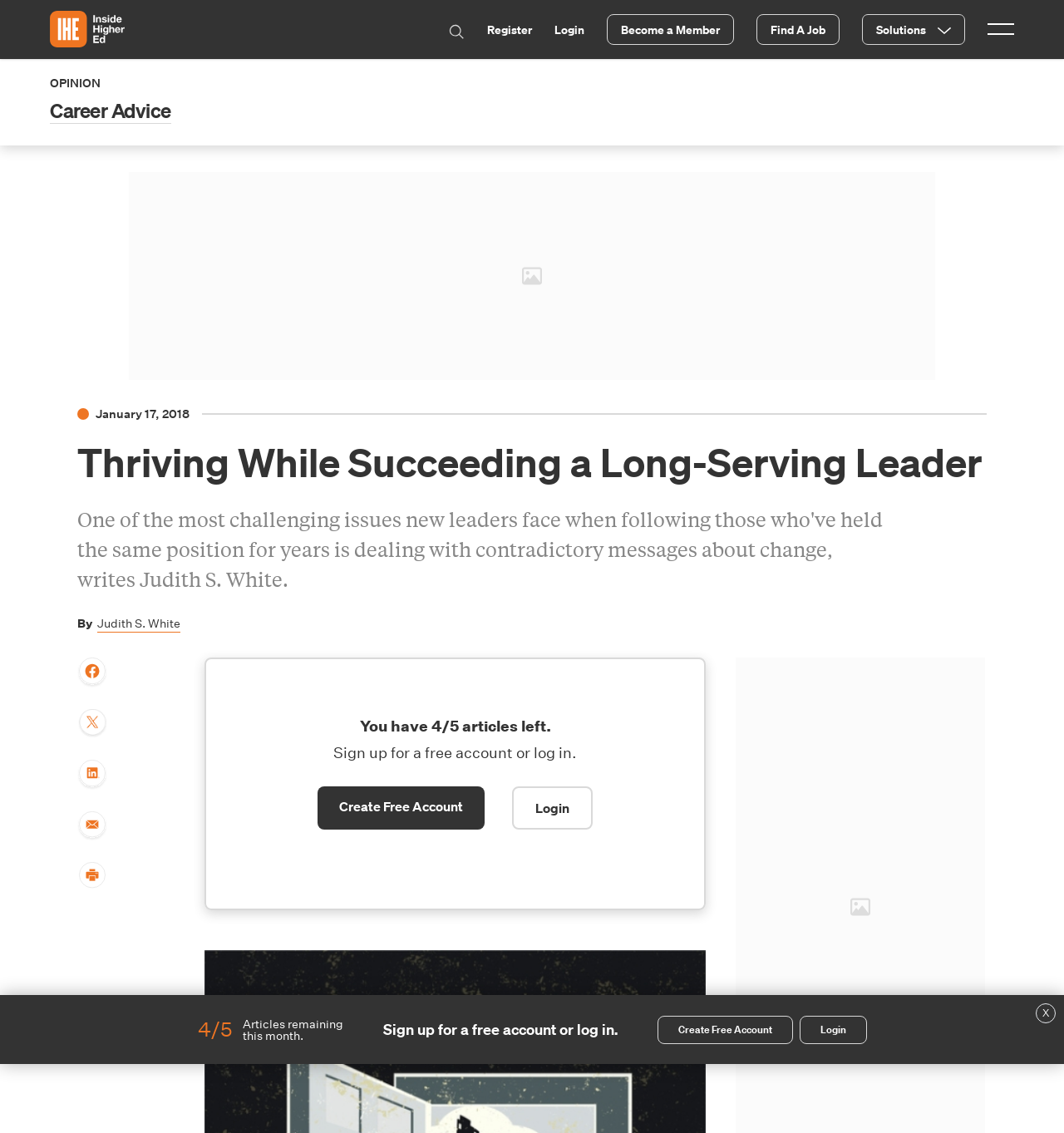Specify the bounding box coordinates of the element's area that should be clicked to execute the given instruction: "Create a free account". The coordinates should be four float numbers between 0 and 1, i.e., [left, top, right, bottom].

[0.618, 0.897, 0.745, 0.921]